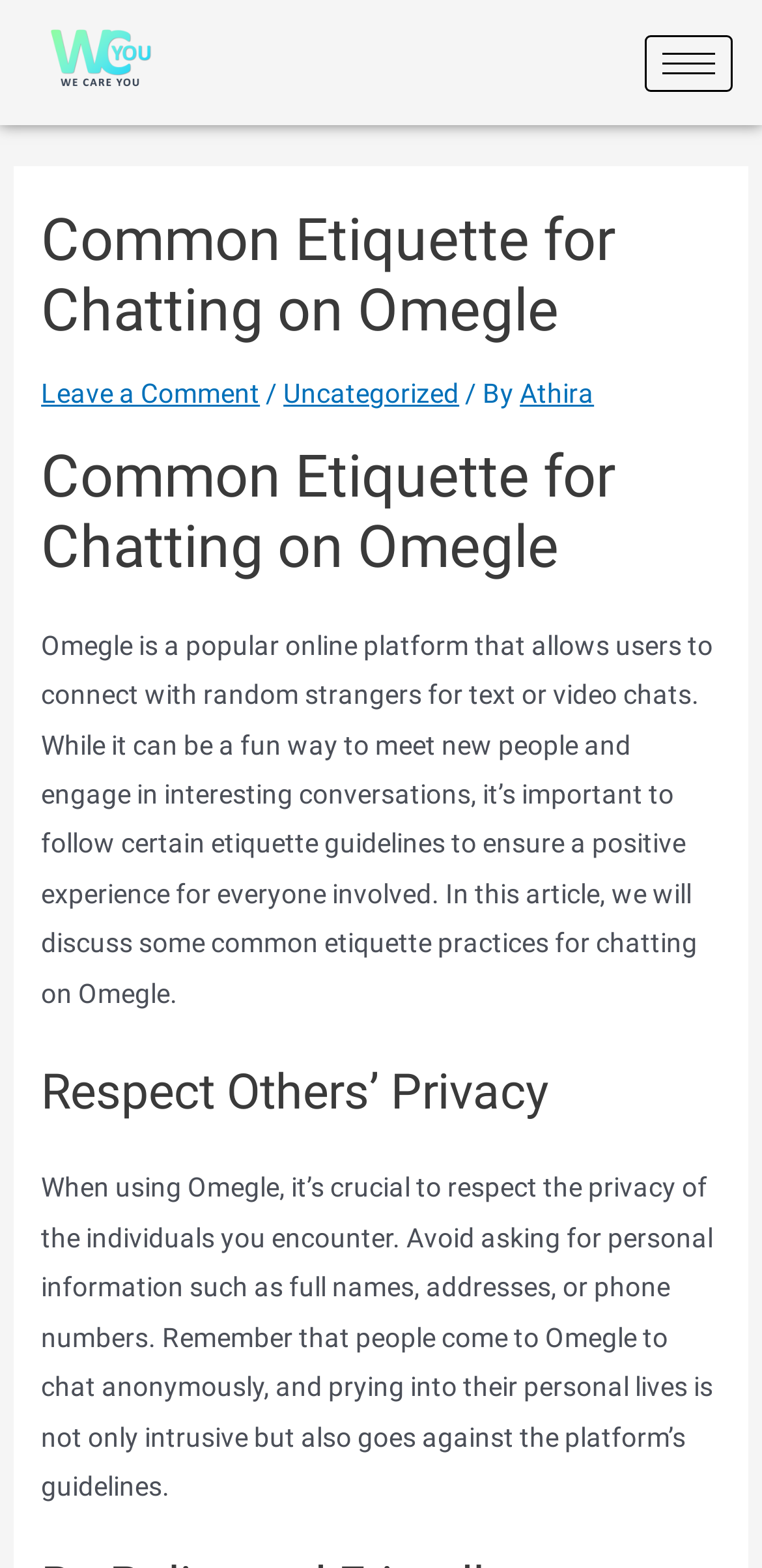Offer an in-depth caption of the entire webpage.

The webpage is about Omegle, a popular online platform for text or video chats with random strangers. At the top left corner, there is a logo of "We Care You United Kingdom" with a link to it. On the top right corner, there is a button. Below the logo, there is a header section with a heading "Common Etiquette for Chatting on Omegle" and a link to "Leave a Comment" on the left, followed by a category "Uncategorized" and an author "Athira" on the right.

Below the header section, there is a main content area with a heading "Common Etiquette for Chatting on Omegle" again, followed by a paragraph of text that introduces the importance of following etiquette guidelines when using Omegle. The text explains that Omegle is a fun way to meet new people and engage in interesting conversations, but it's crucial to follow certain etiquette practices to ensure a positive experience for everyone involved.

Further down, there is a subheading "Respect Others’ Privacy" with a paragraph of text that advises users to respect the privacy of others when using Omegle, avoiding asking for personal information and remembering that people come to Omegle to chat anonymously.